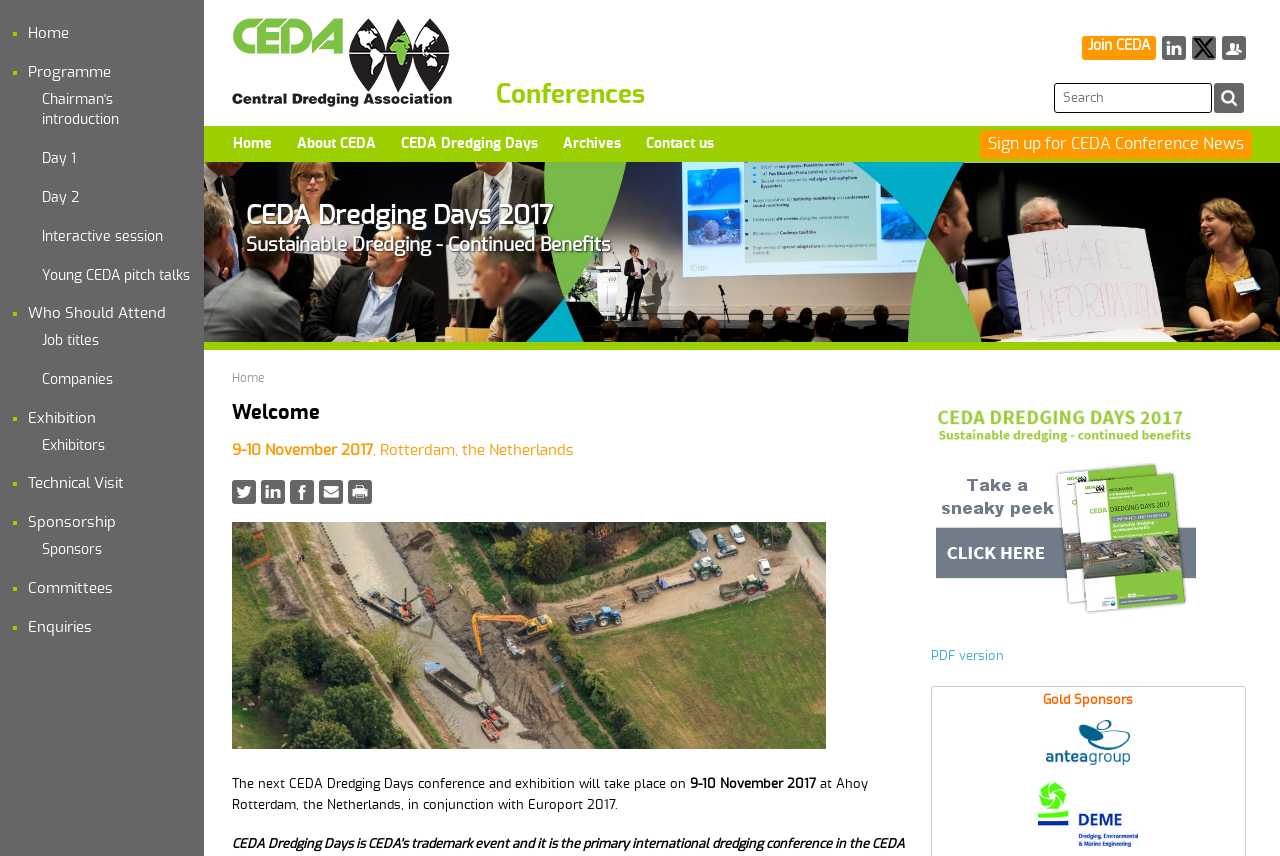Please answer the following question using a single word or phrase: What is the name of the location where the conference will take place?

Ahoy Rotterdam